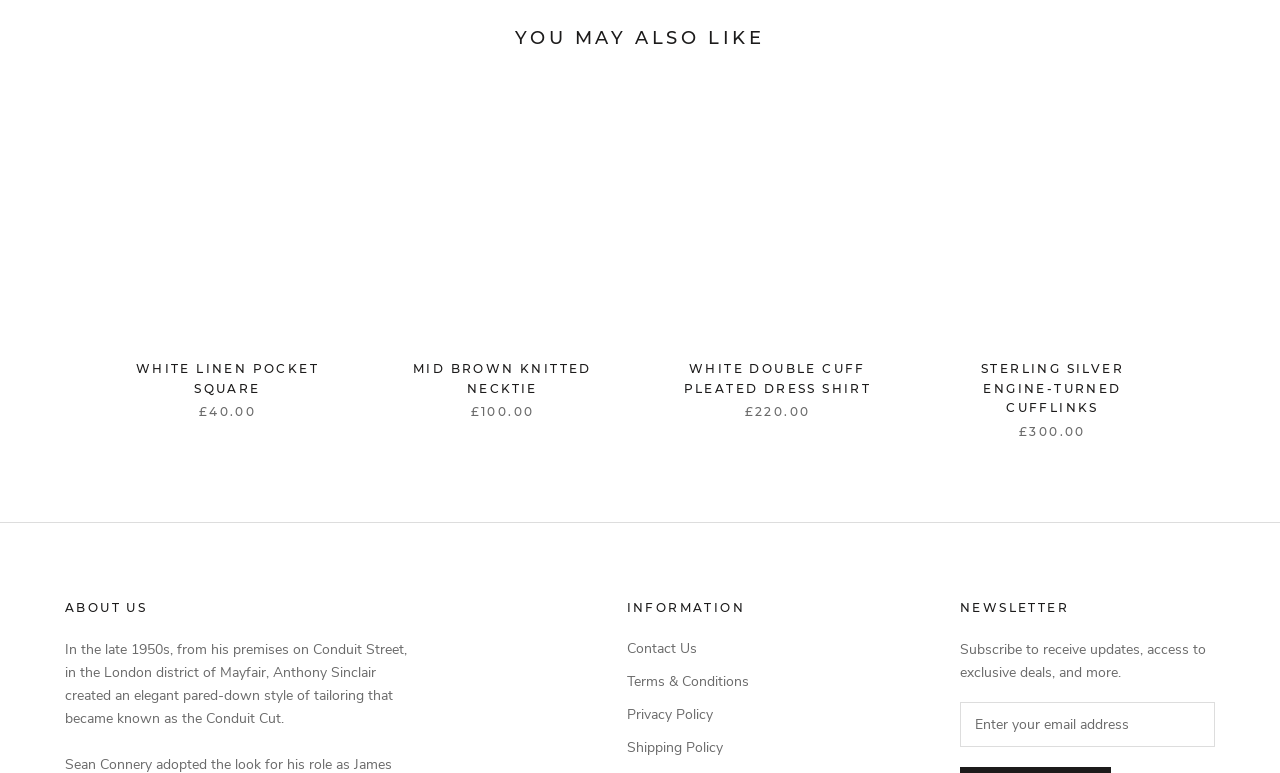Show the bounding box coordinates for the HTML element as described: "External Link Policy".

None